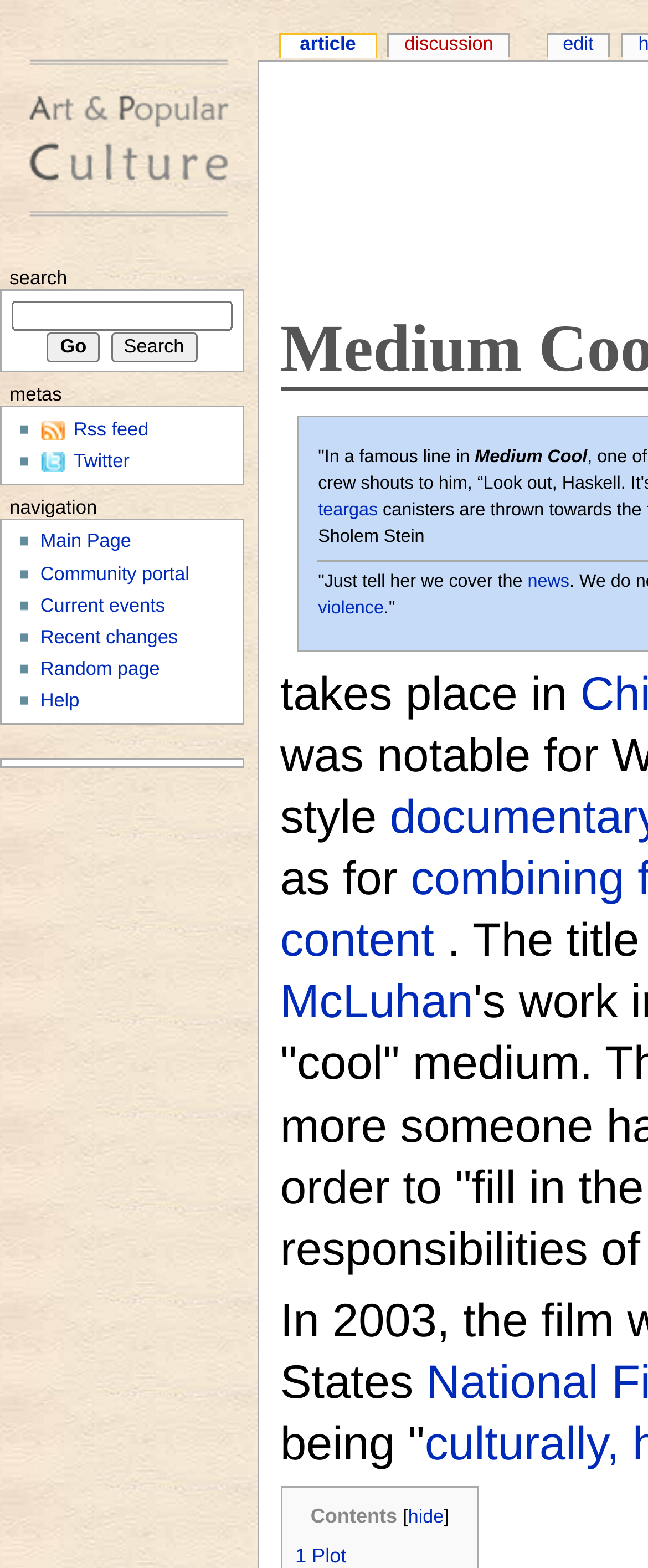Use a single word or phrase to answer the question:
How many navigation links are there in the 'navigation' section?

5